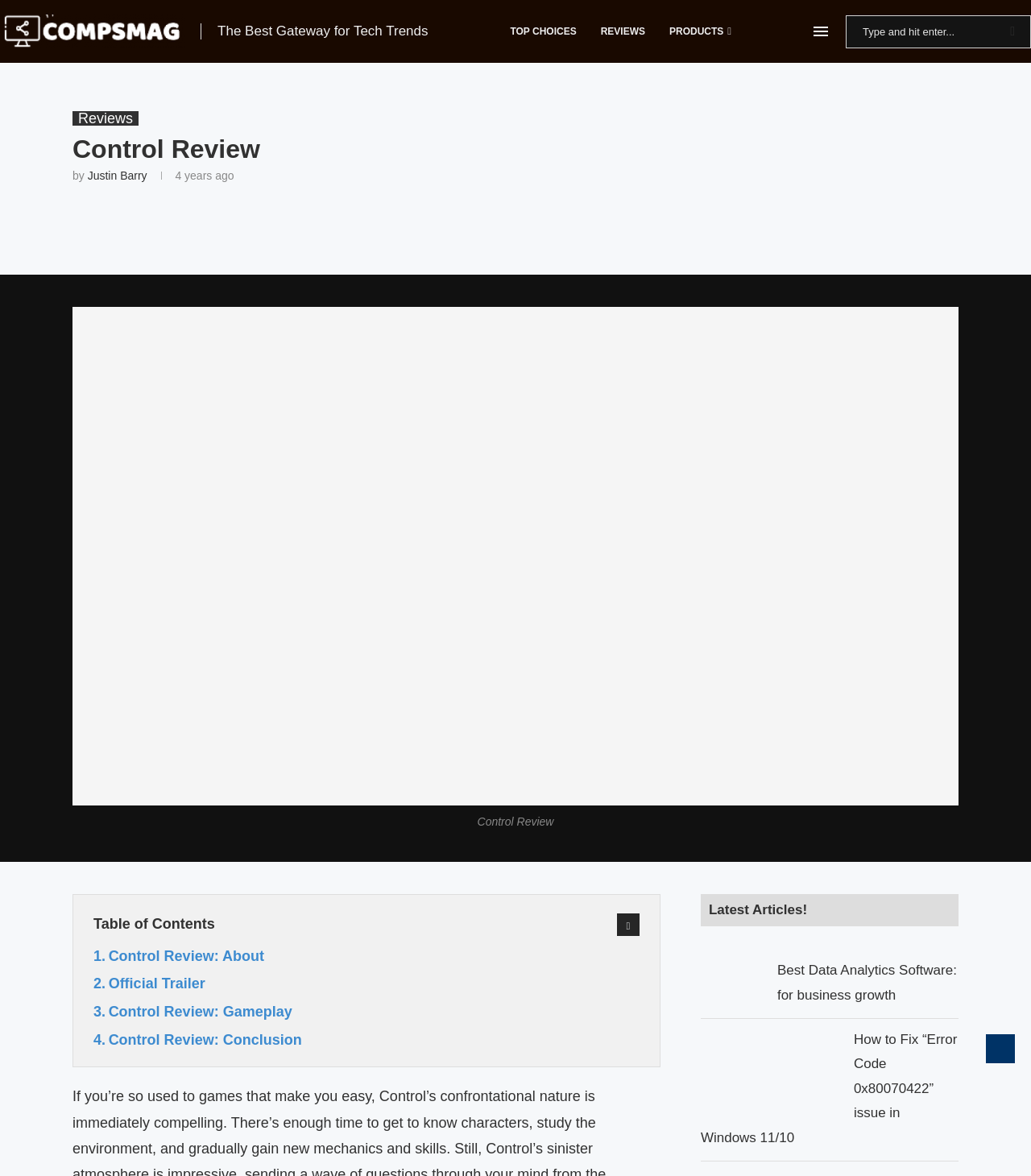Identify the bounding box for the UI element that is described as follows: "Top Choices".

[0.495, 0.007, 0.559, 0.047]